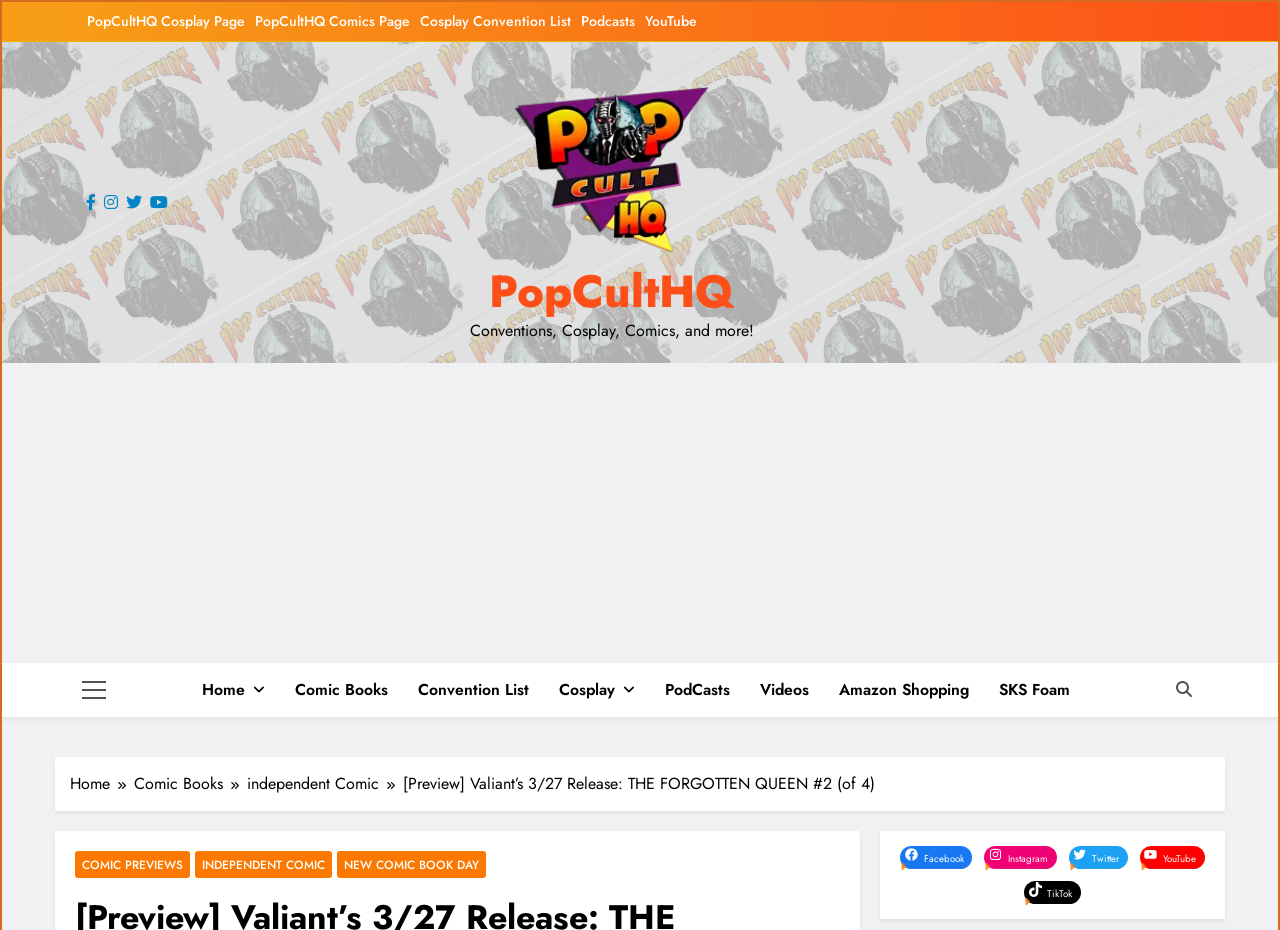Locate the bounding box coordinates of the region to be clicked to comply with the following instruction: "View the 'COMIC PREVIEWS' page". The coordinates must be four float numbers between 0 and 1, in the form [left, top, right, bottom].

[0.059, 0.915, 0.148, 0.944]